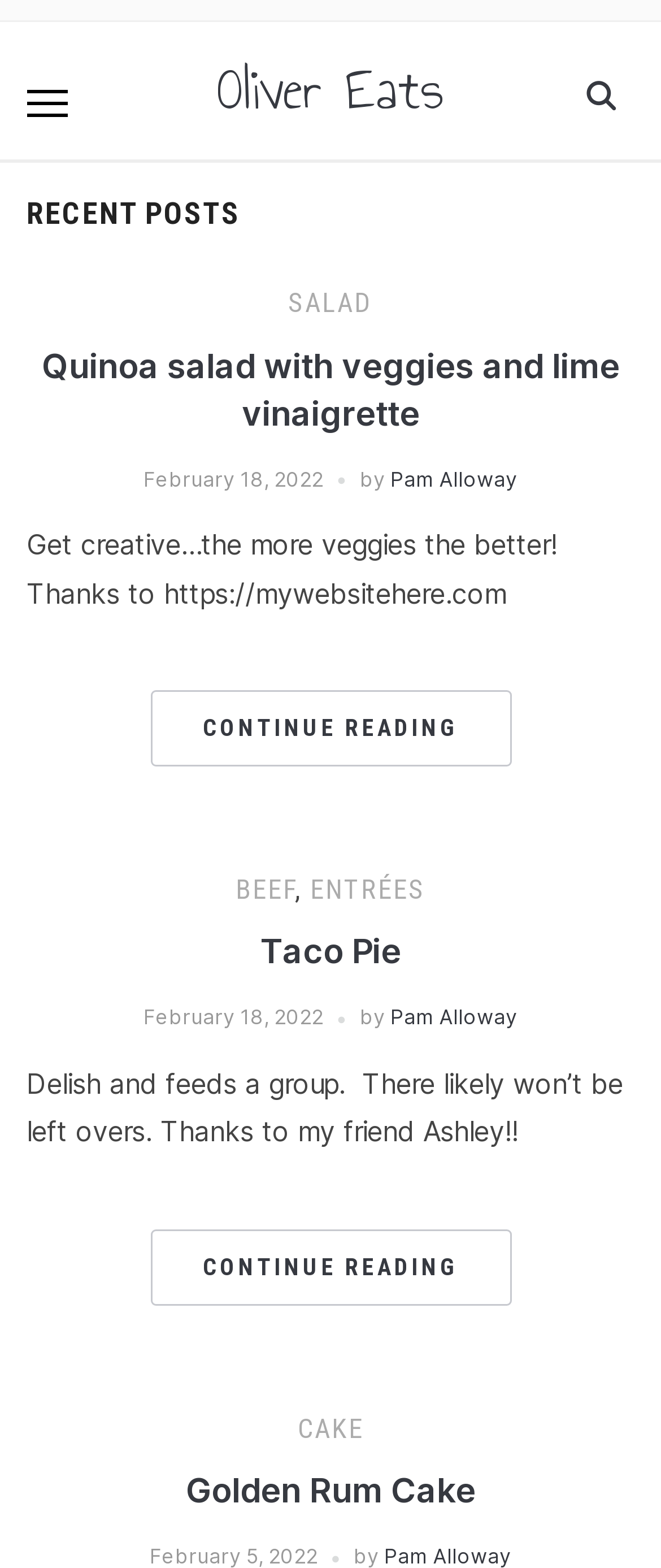Please provide a brief answer to the question using only one word or phrase: 
How many categories are mentioned in the second recipe?

2